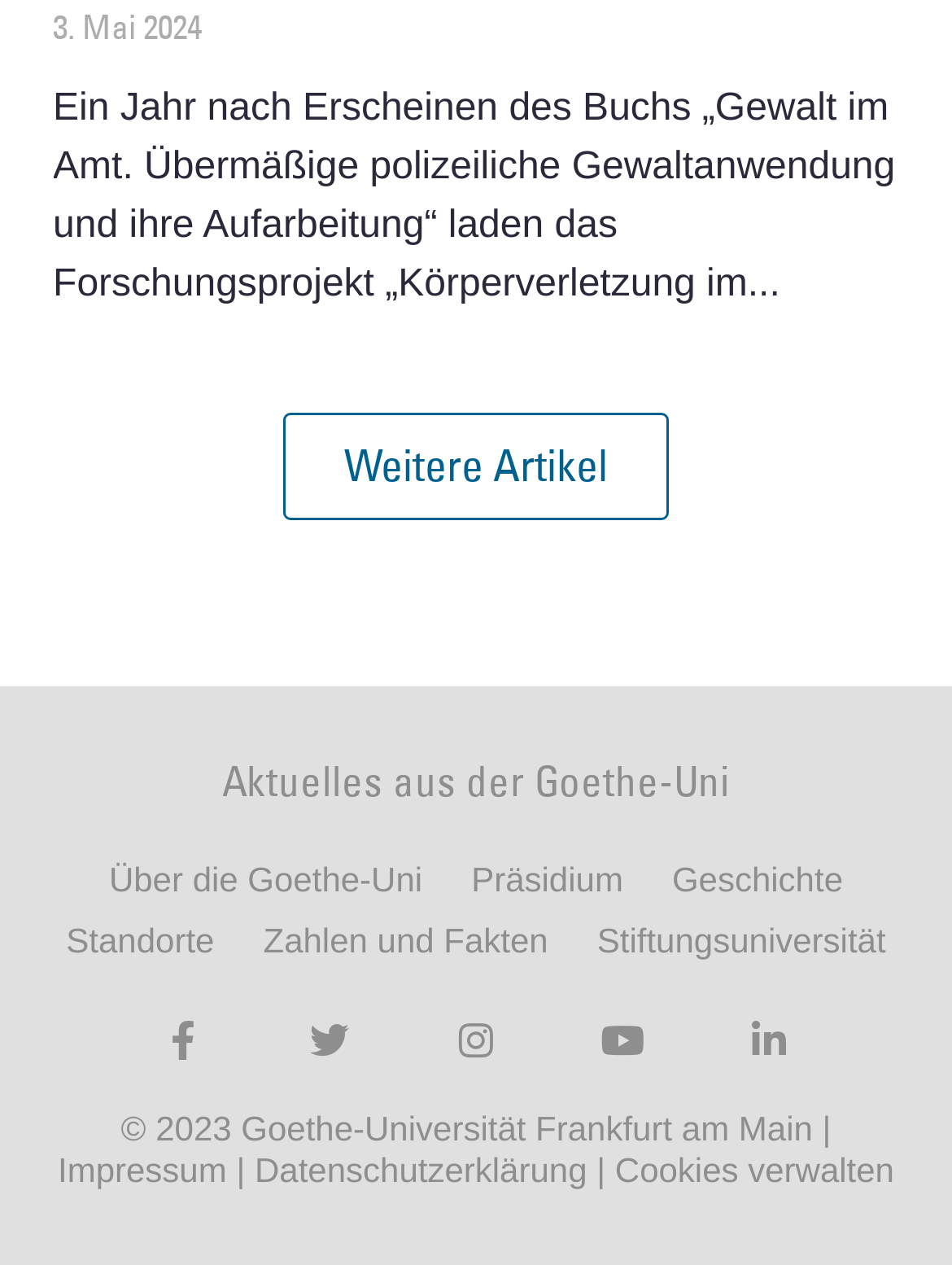Can you find the bounding box coordinates of the area I should click to execute the following instruction: "Check the 'Impressum'"?

[0.061, 0.91, 0.238, 0.941]